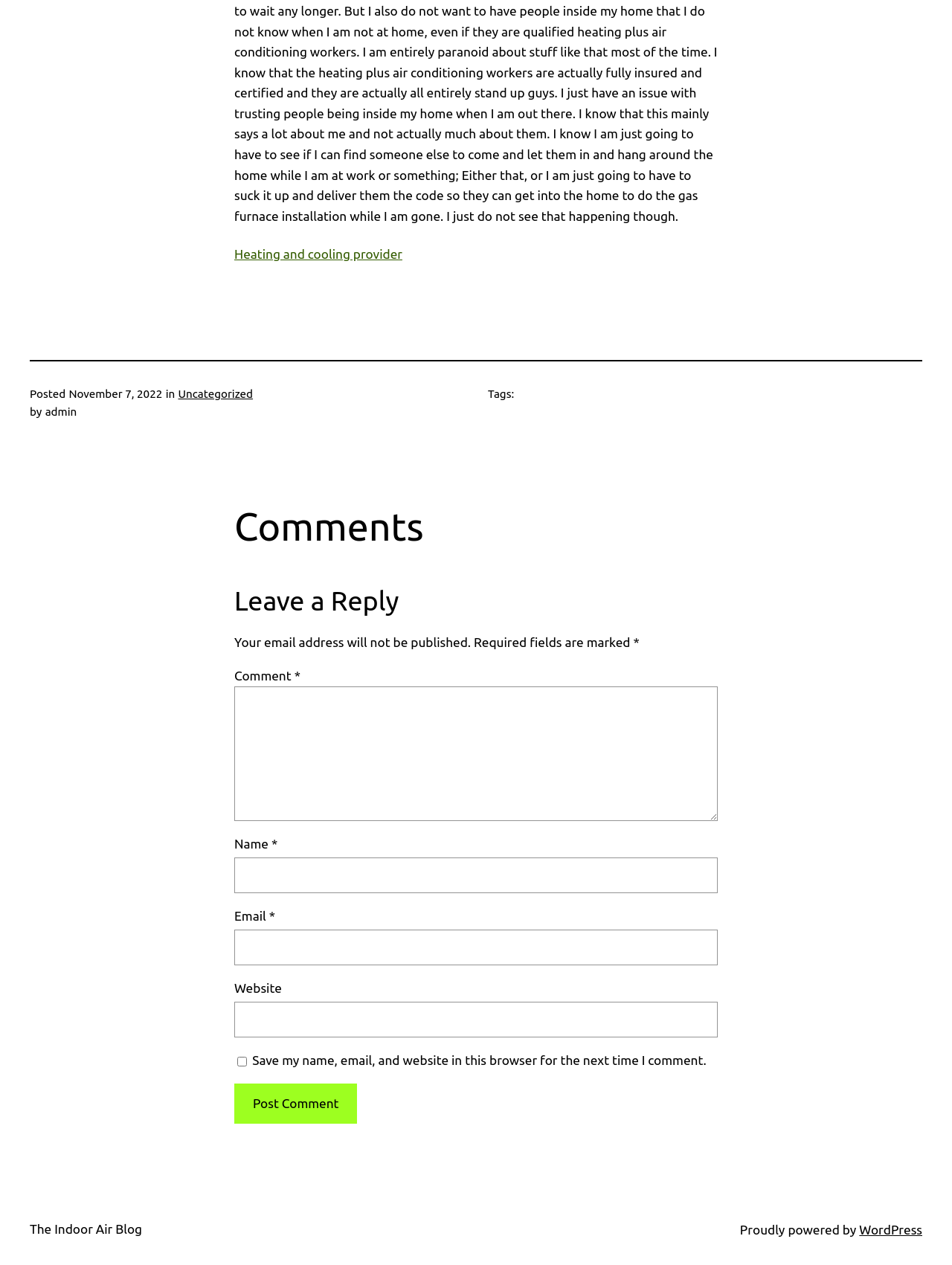Locate the bounding box coordinates of the element that needs to be clicked to carry out the instruction: "Click the 'Uncategorized' link". The coordinates should be given as four float numbers ranging from 0 to 1, i.e., [left, top, right, bottom].

[0.187, 0.306, 0.266, 0.316]